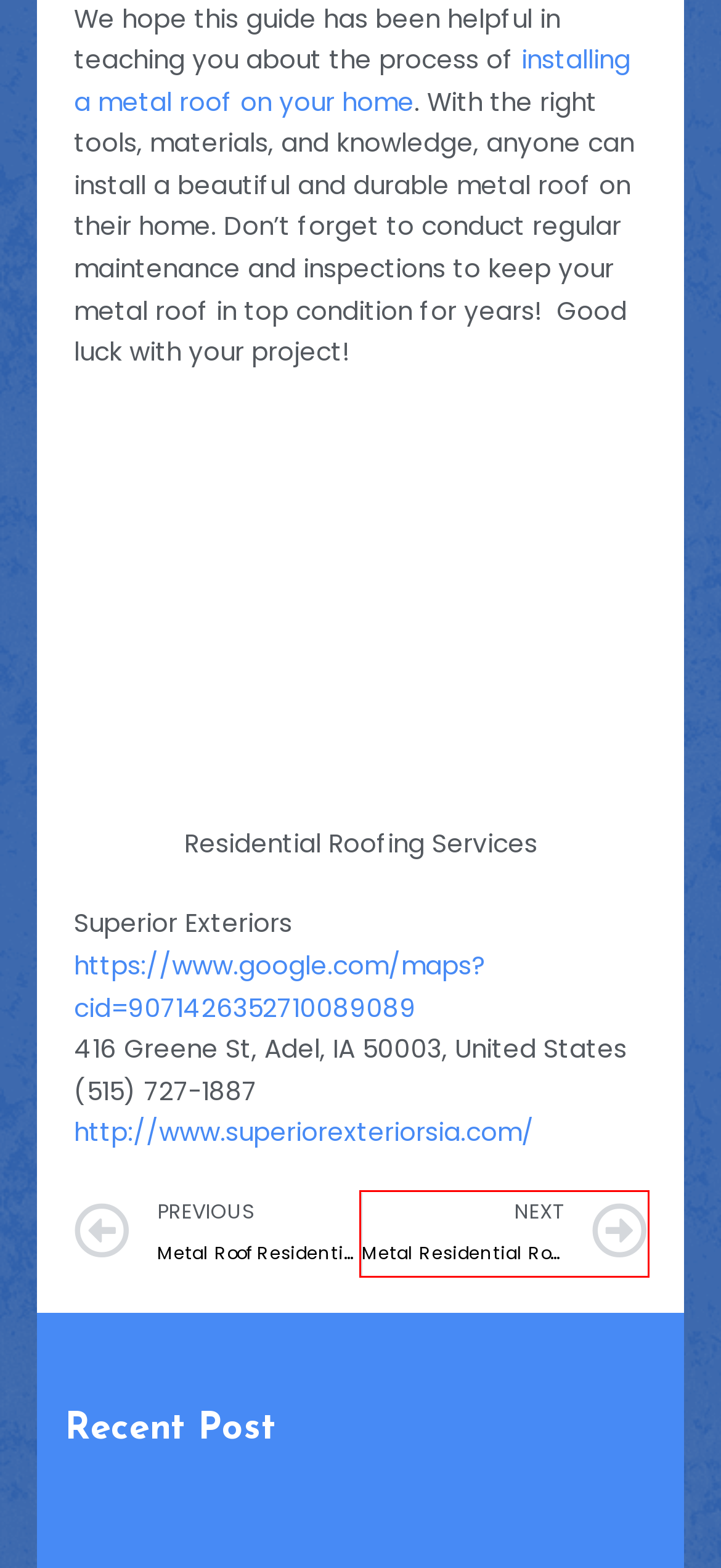You have been given a screenshot of a webpage, where a red bounding box surrounds a UI element. Identify the best matching webpage description for the page that loads after the element in the bounding box is clicked. Options include:
A. 7 Reasons to Choose Metal Roof Residential | Superior Exteriors
B. Pros and Cons of Installing a Metal Residential Roof
C. What to do for a Wind Damage to Roof | Superior Exteriors
D. Metal Roofing Installation in Grand Rapids | Free Estimate
E. Financing - Superior Exteriors
F. Roofing Installation & Repair in Grand Rapids | Free Estimate
G. About Us - Superior Exteriors
H. ADA Standards - Superior Exteriors

B